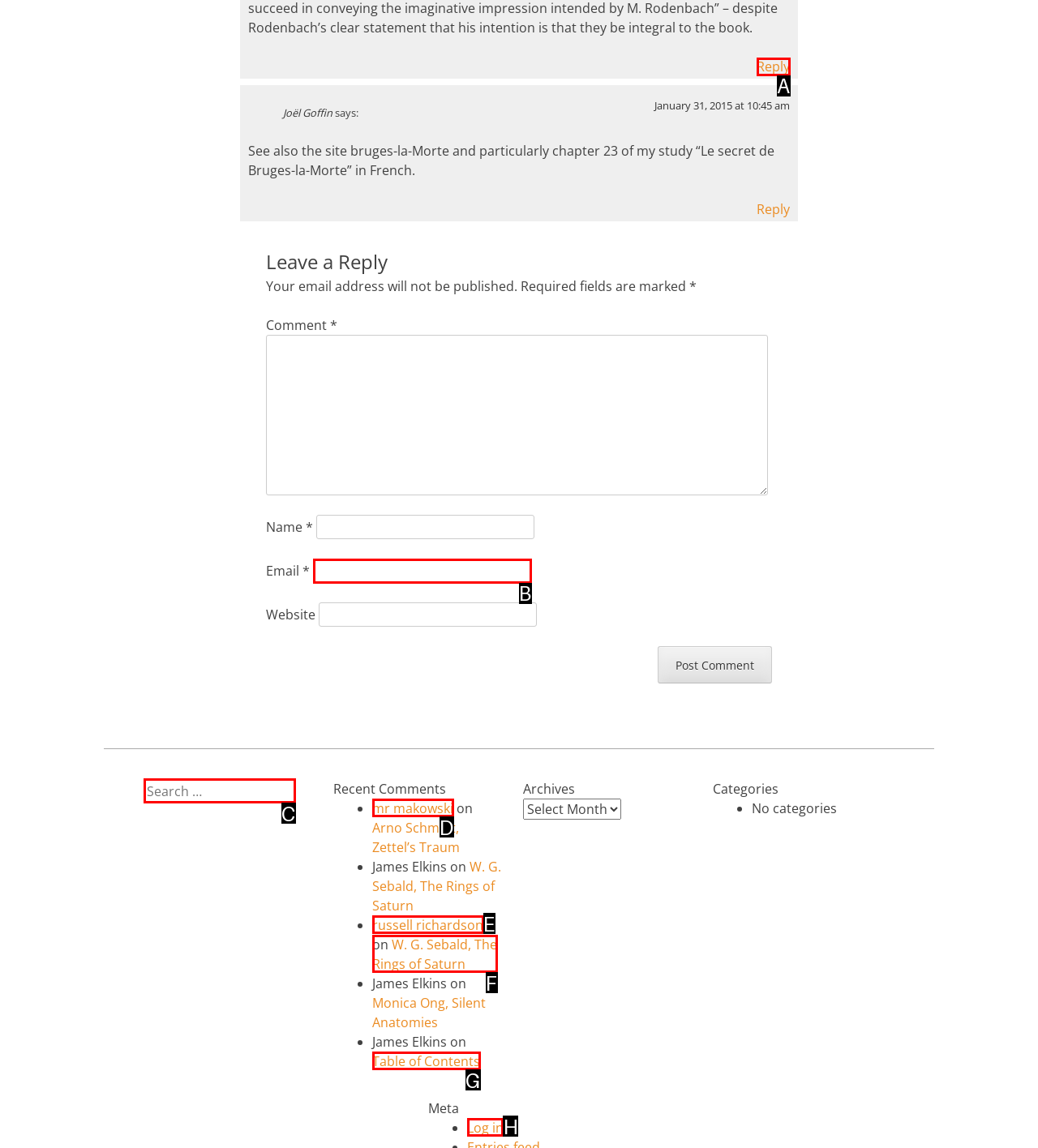Determine the letter of the element you should click to carry out the task: Log in
Answer with the letter from the given choices.

H